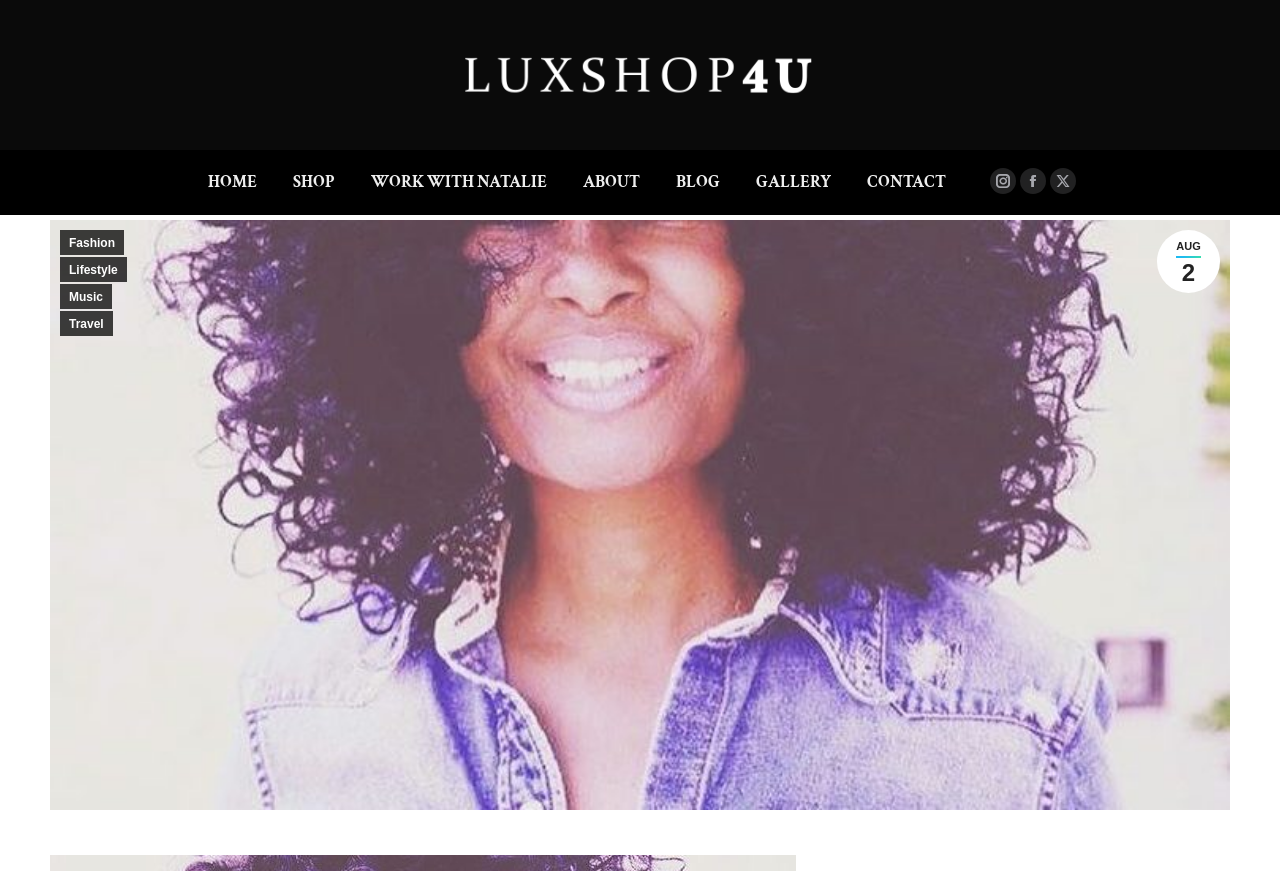Locate the bounding box coordinates of the clickable region necessary to complete the following instruction: "Check industry events". Provide the coordinates in the format of four float numbers between 0 and 1, i.e., [left, top, right, bottom].

None